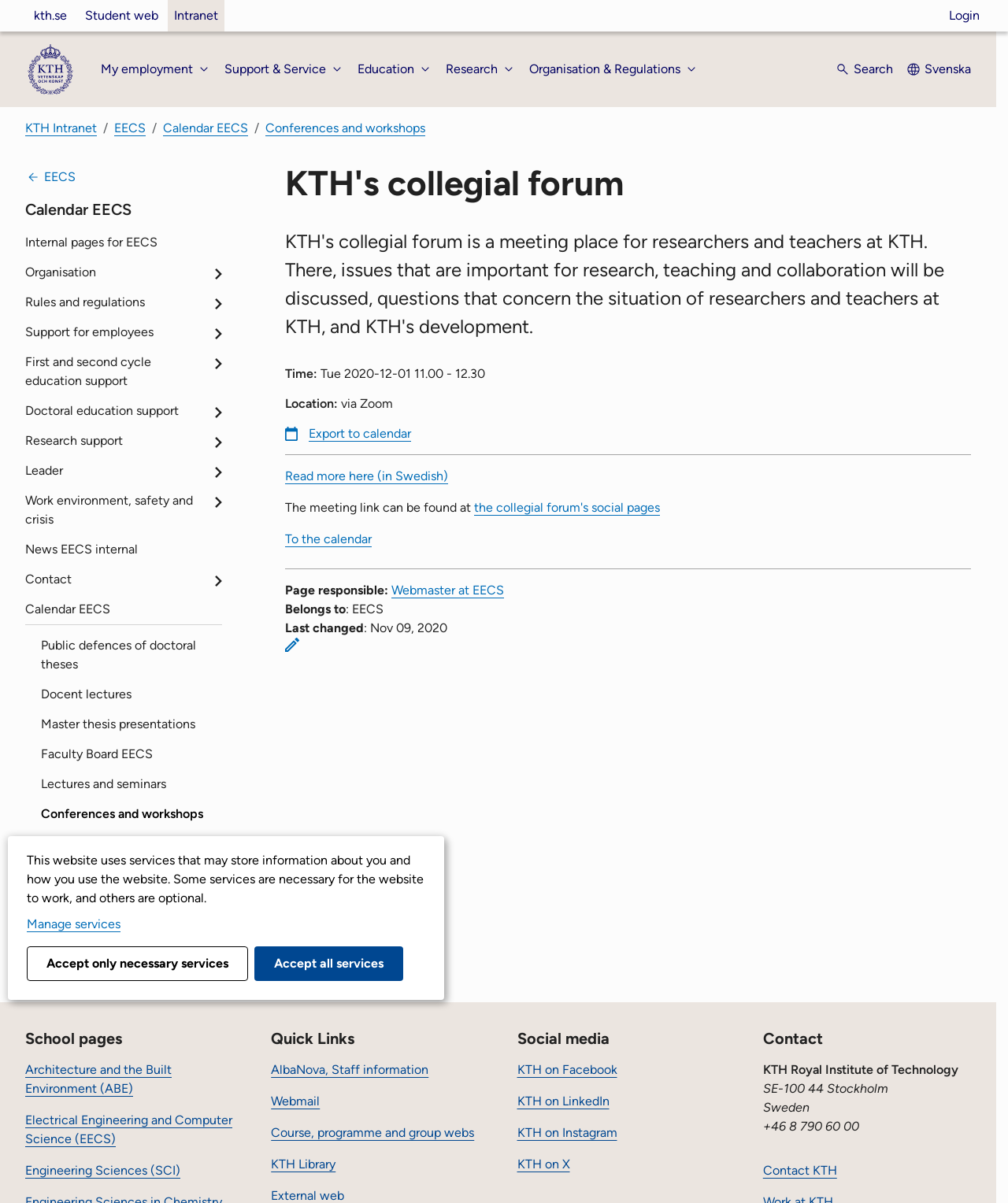Identify the bounding box of the HTML element described as: "Internal pages for EECS".

[0.025, 0.189, 0.22, 0.214]